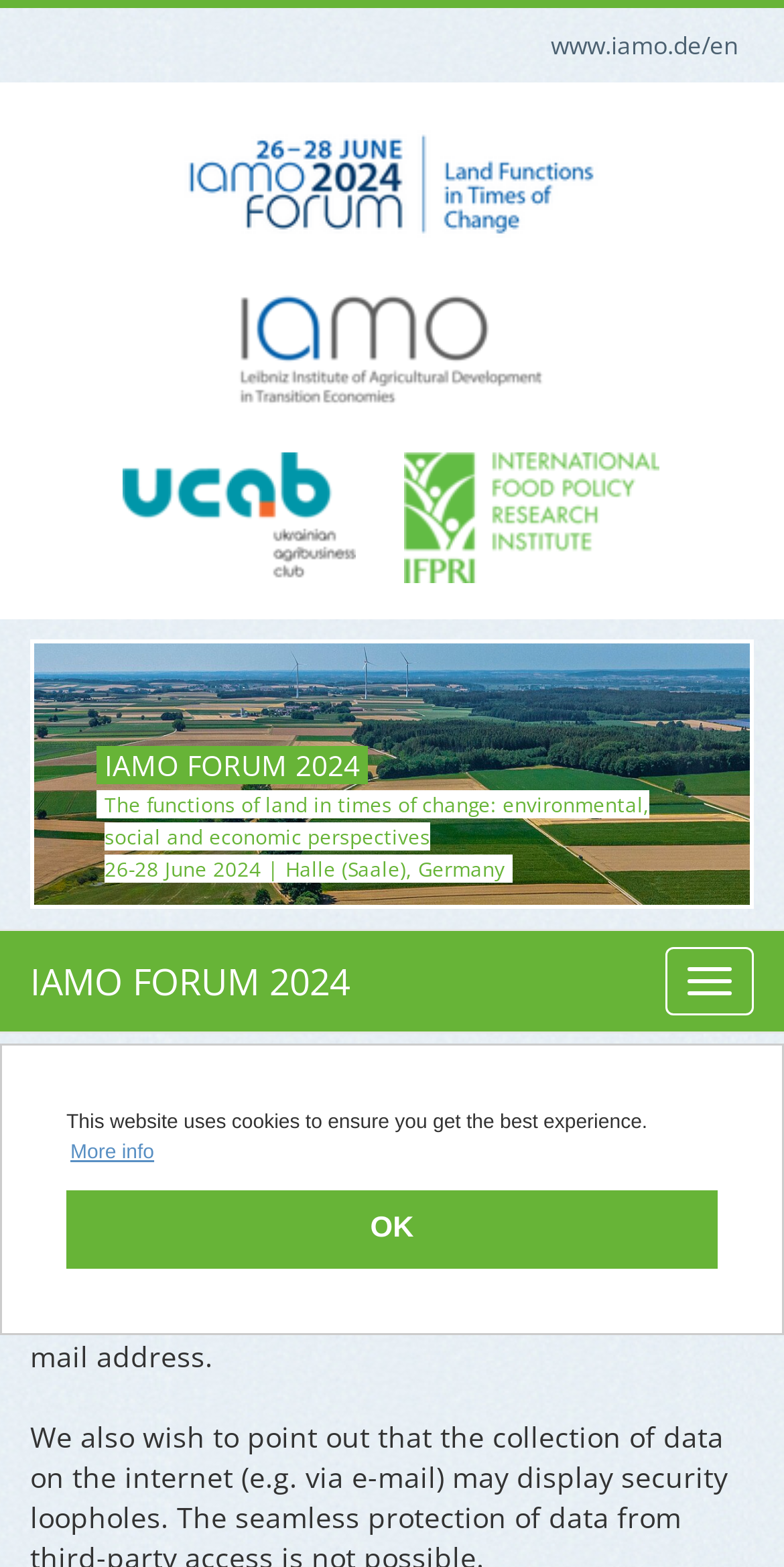Give a short answer using one word or phrase for the question:
What is the topic of the image on the webpage?

Dried up soil with wheat stalks